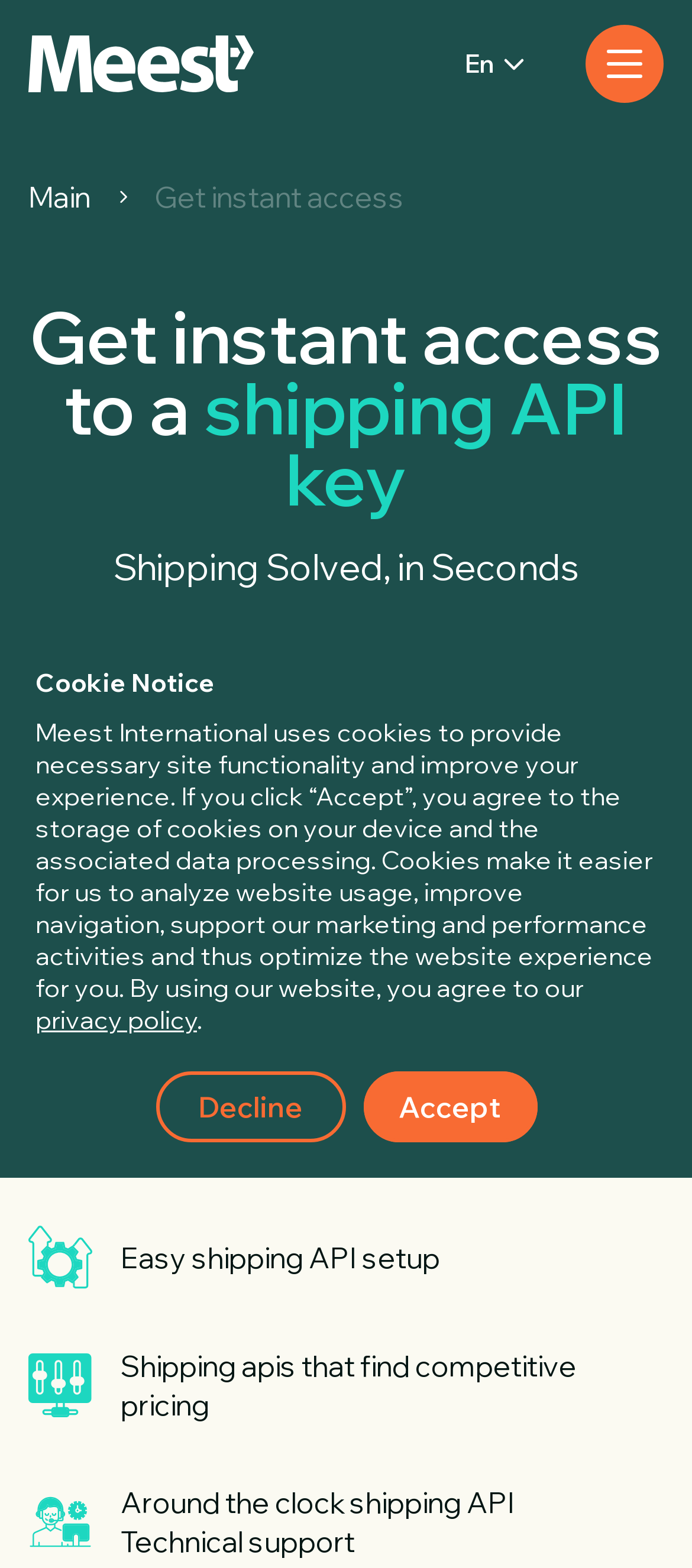How many years of shipping expertise does Meest have?
Look at the screenshot and respond with a single word or phrase.

20+ years